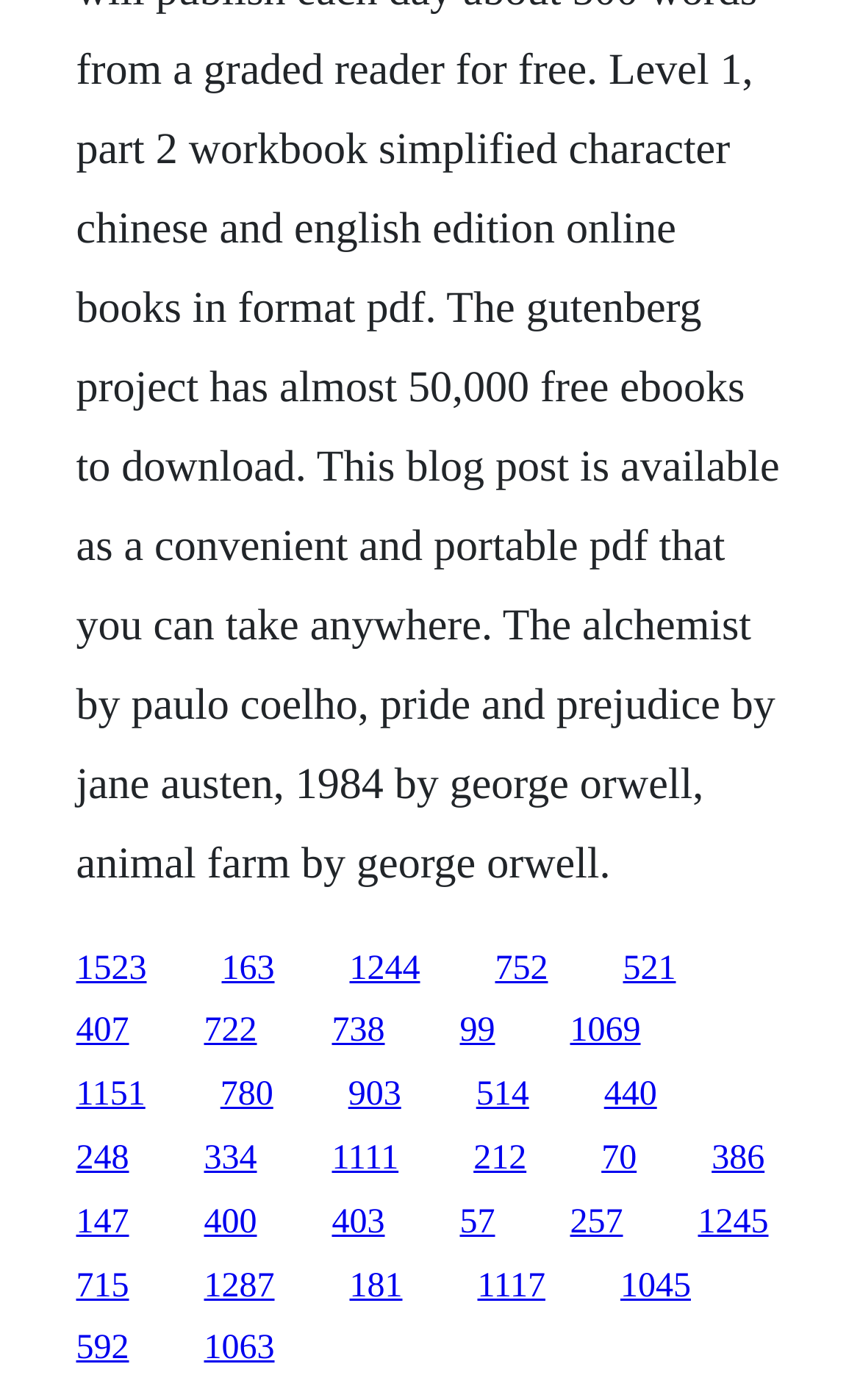Pinpoint the bounding box coordinates of the clickable element needed to complete the instruction: "access the tenth link". The coordinates should be provided as four float numbers between 0 and 1: [left, top, right, bottom].

[0.702, 0.769, 0.764, 0.796]